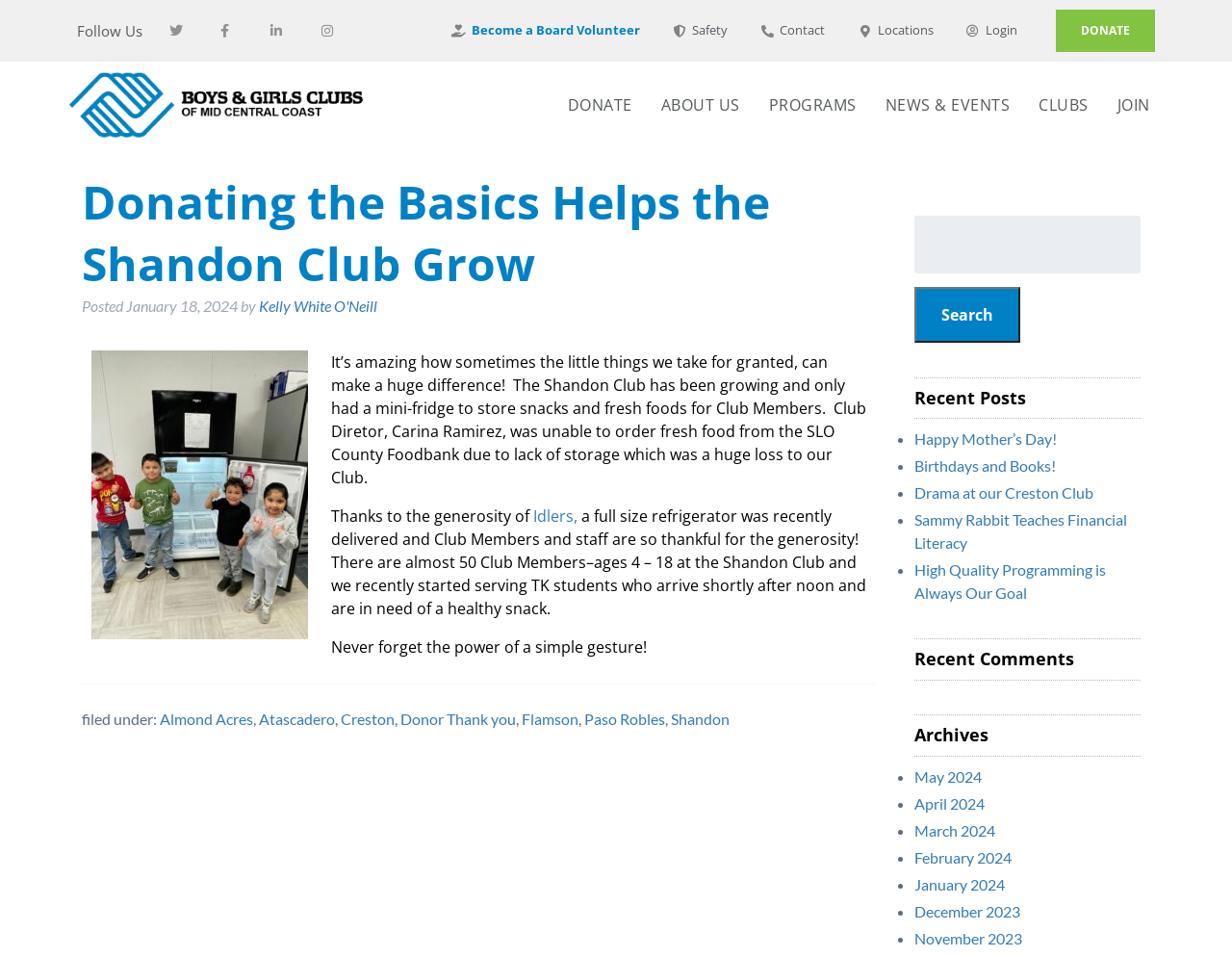Identify the bounding box for the UI element specified in this description: "December 2023". The coordinates must be four float numbers between 0 and 1, formatted as [left, top, right, bottom].

[0.742, 0.942, 0.828, 0.961]